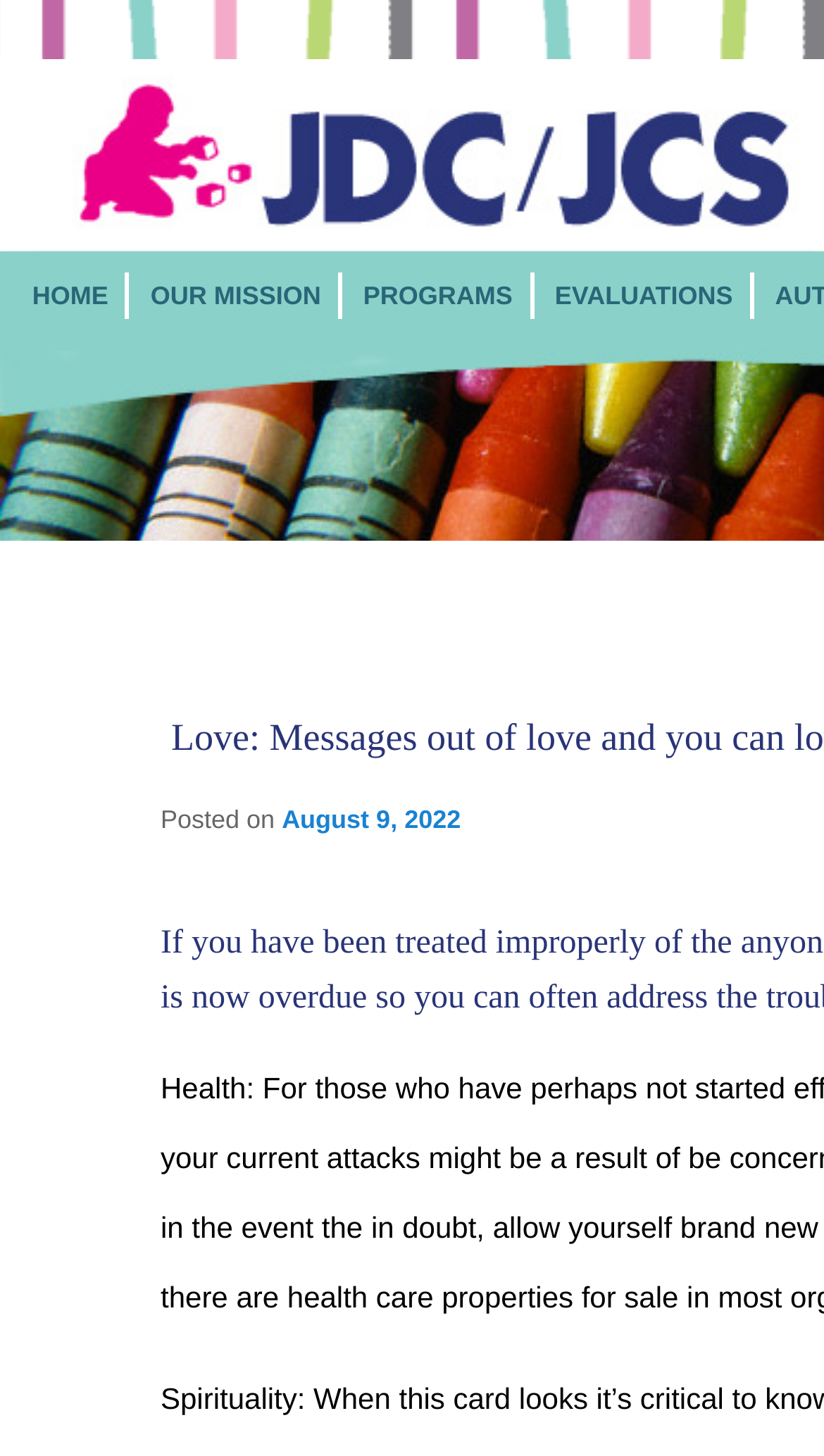Use a single word or phrase to answer this question: 
How many links are there on the top section?

6